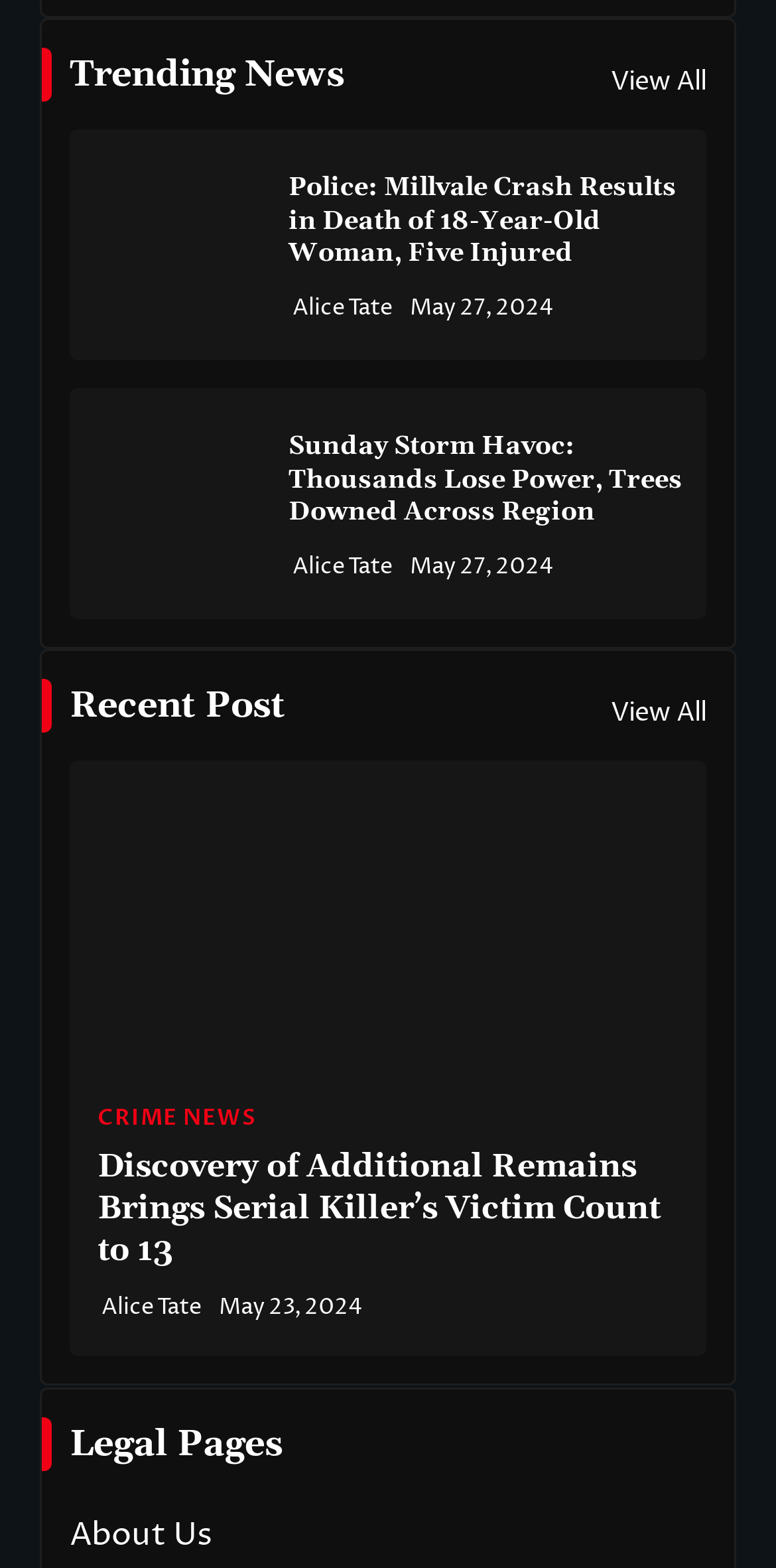Please identify the bounding box coordinates of the clickable region that I should interact with to perform the following instruction: "Read about police Millvale crash". The coordinates should be expressed as four float numbers between 0 and 1, i.e., [left, top, right, bottom].

[0.09, 0.21, 0.336, 0.238]